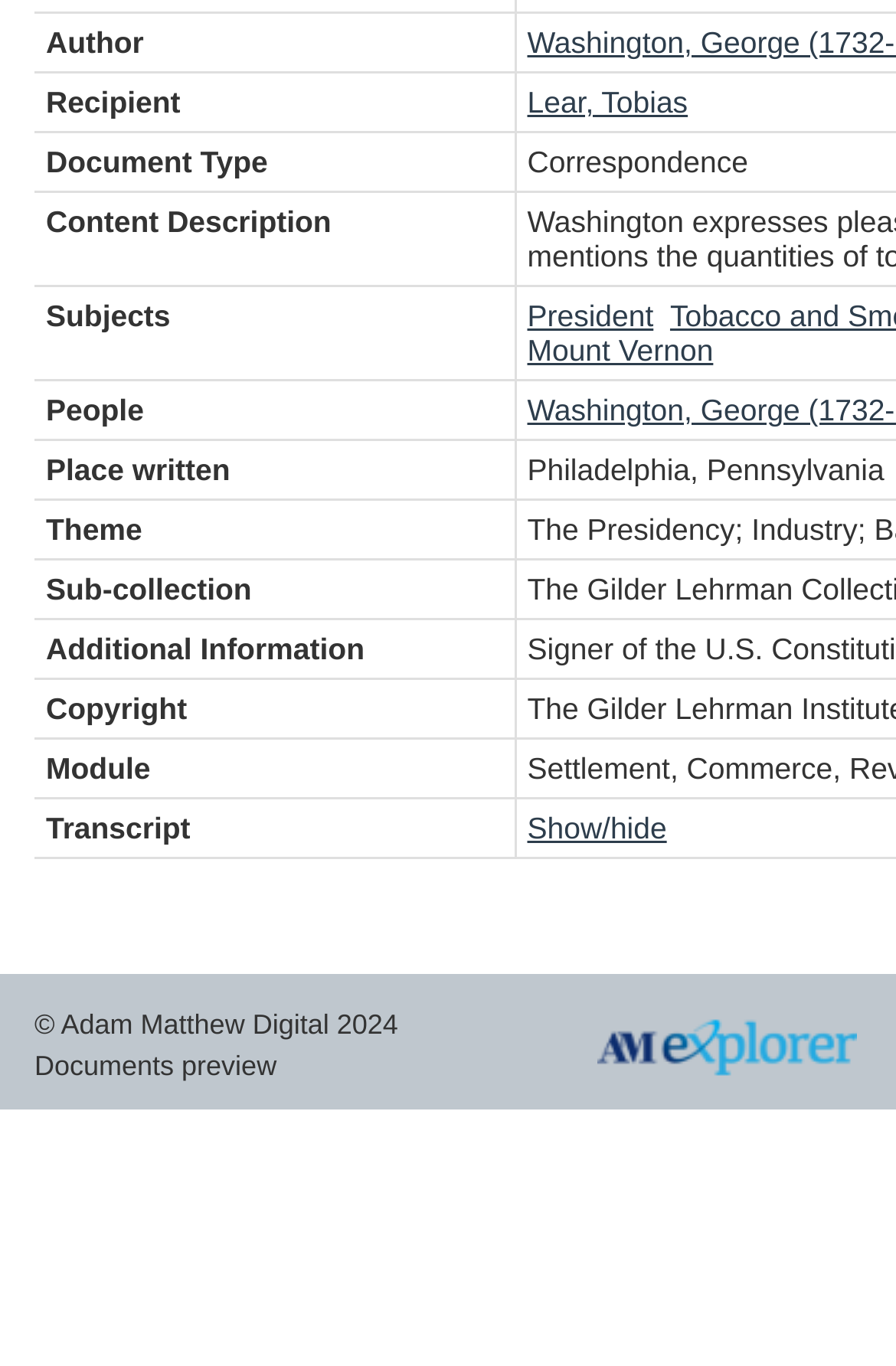Identify the bounding box for the UI element specified in this description: "President". The coordinates must be four float numbers between 0 and 1, formatted as [left, top, right, bottom].

[0.588, 0.219, 0.729, 0.244]